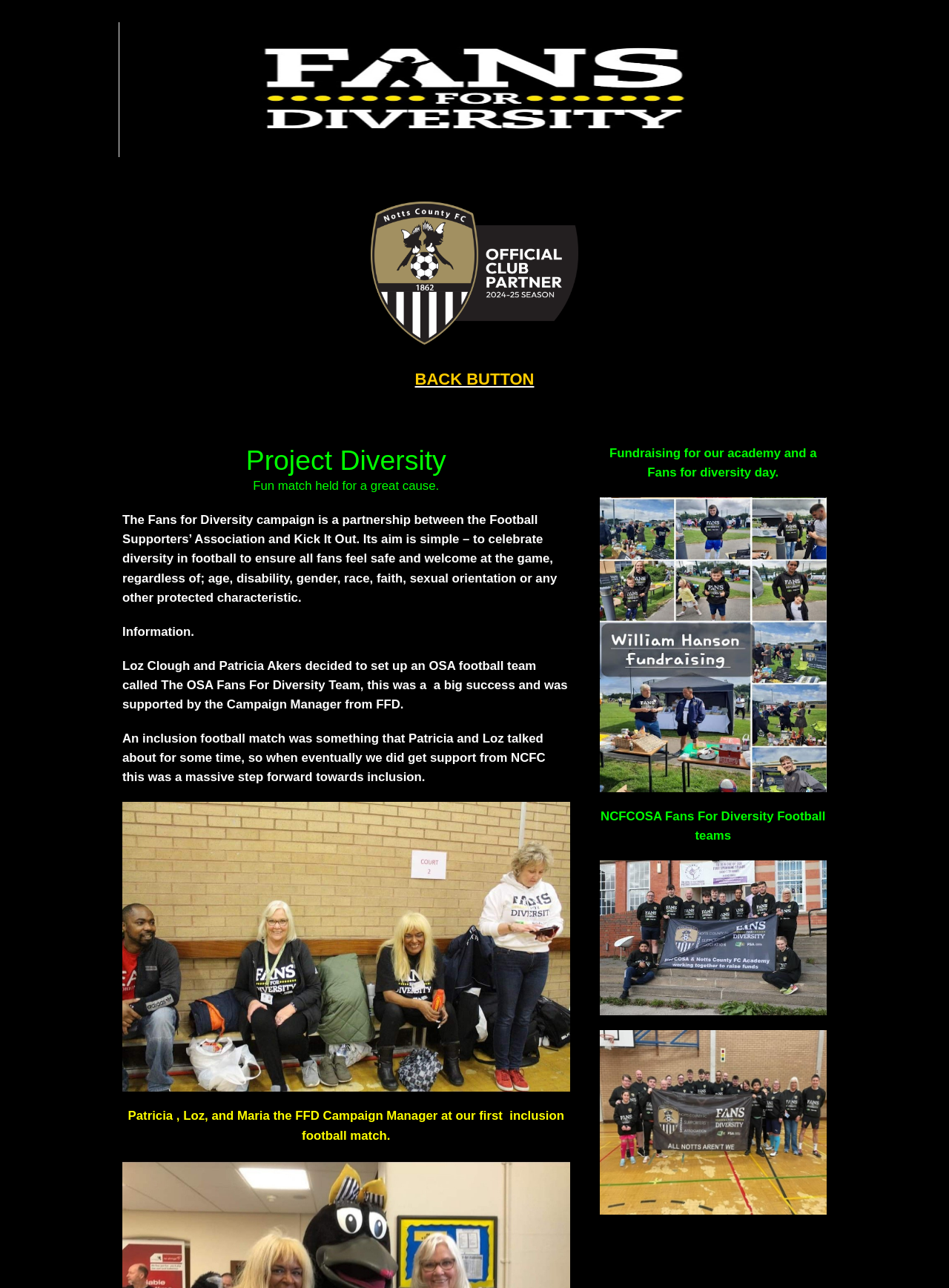What is the name of the campaign?
Using the image as a reference, answer with just one word or a short phrase.

Fans for Diversity